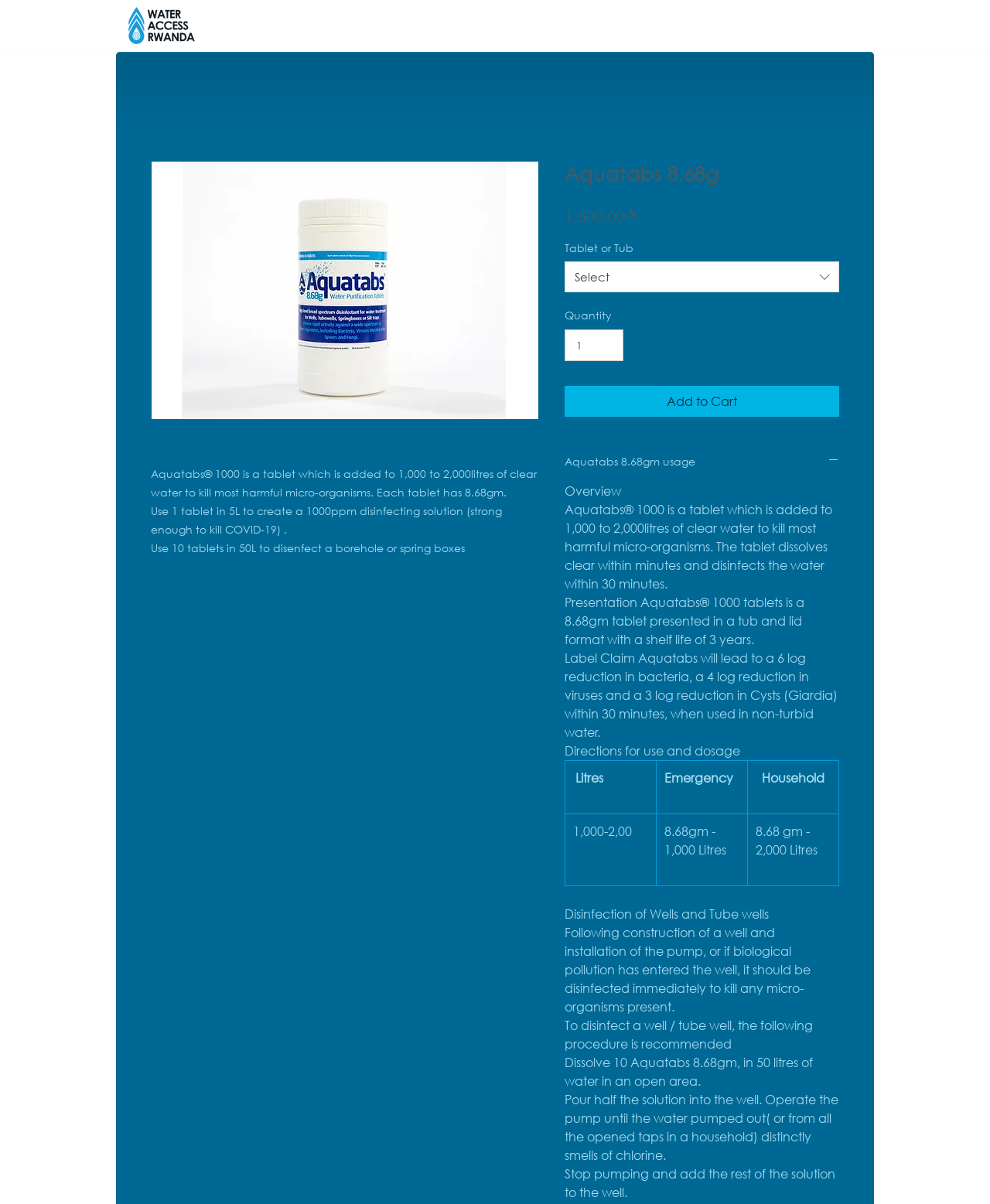Extract the bounding box coordinates for the described element: "Aquatabs 8.68gm usage". The coordinates should be represented as four float numbers between 0 and 1: [left, top, right, bottom].

[0.57, 0.377, 0.848, 0.389]